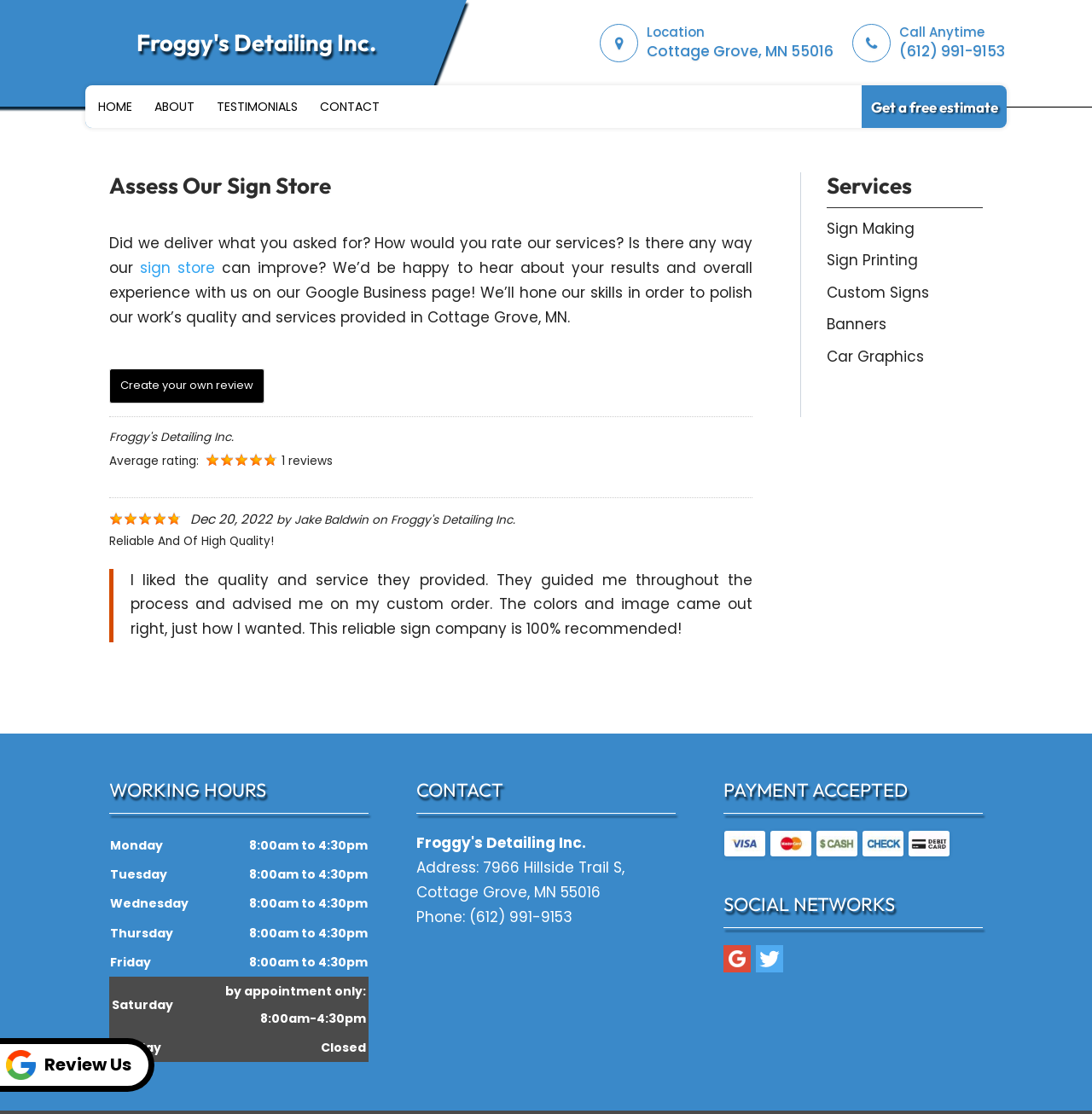Provide your answer to the question using just one word or phrase: What is the phone number of Froggy's Detailing Inc.?

(612) 991-9153